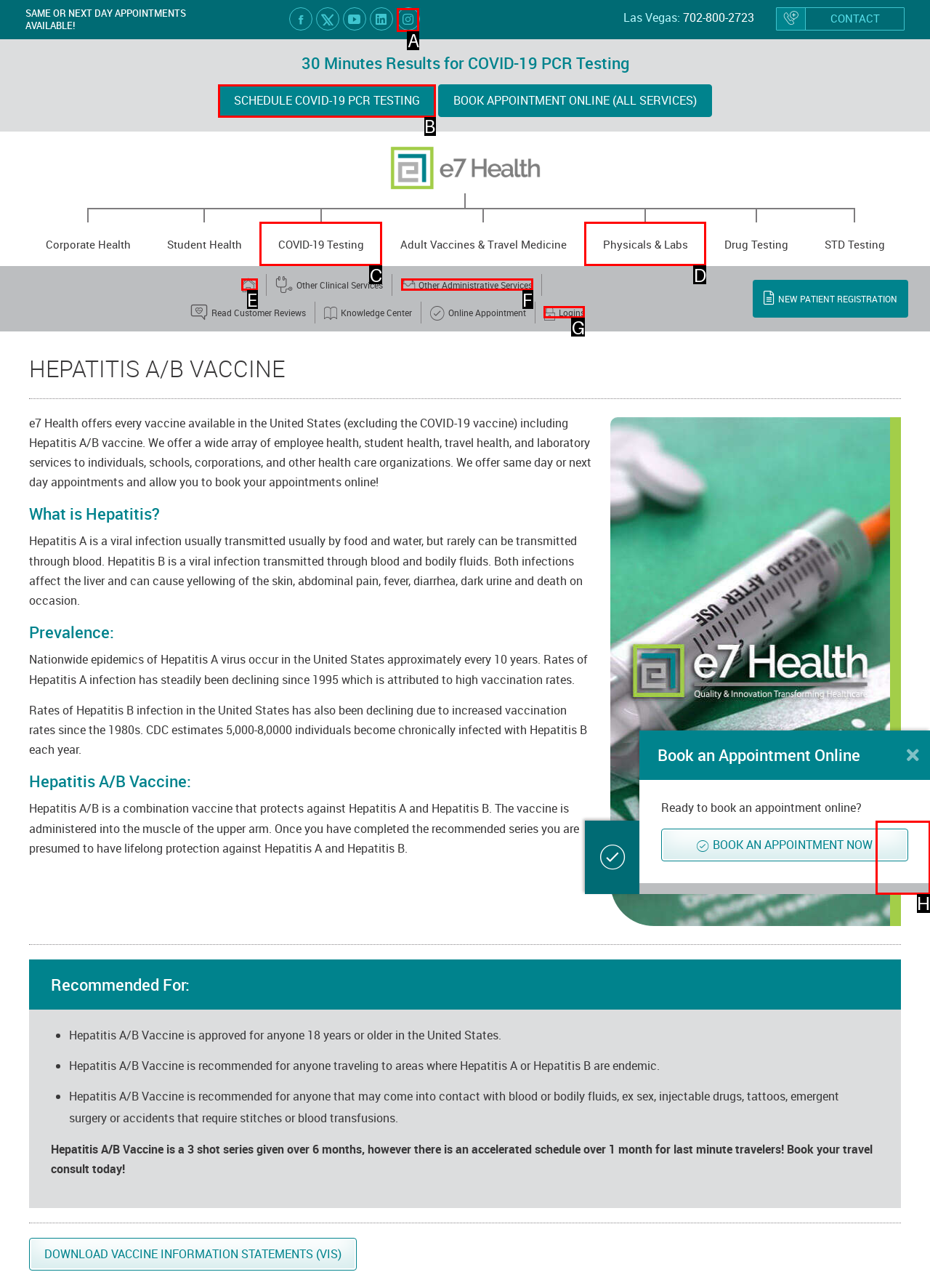Tell me which option I should click to complete the following task: Schedule COVID-19 PCR testing Answer with the option's letter from the given choices directly.

B